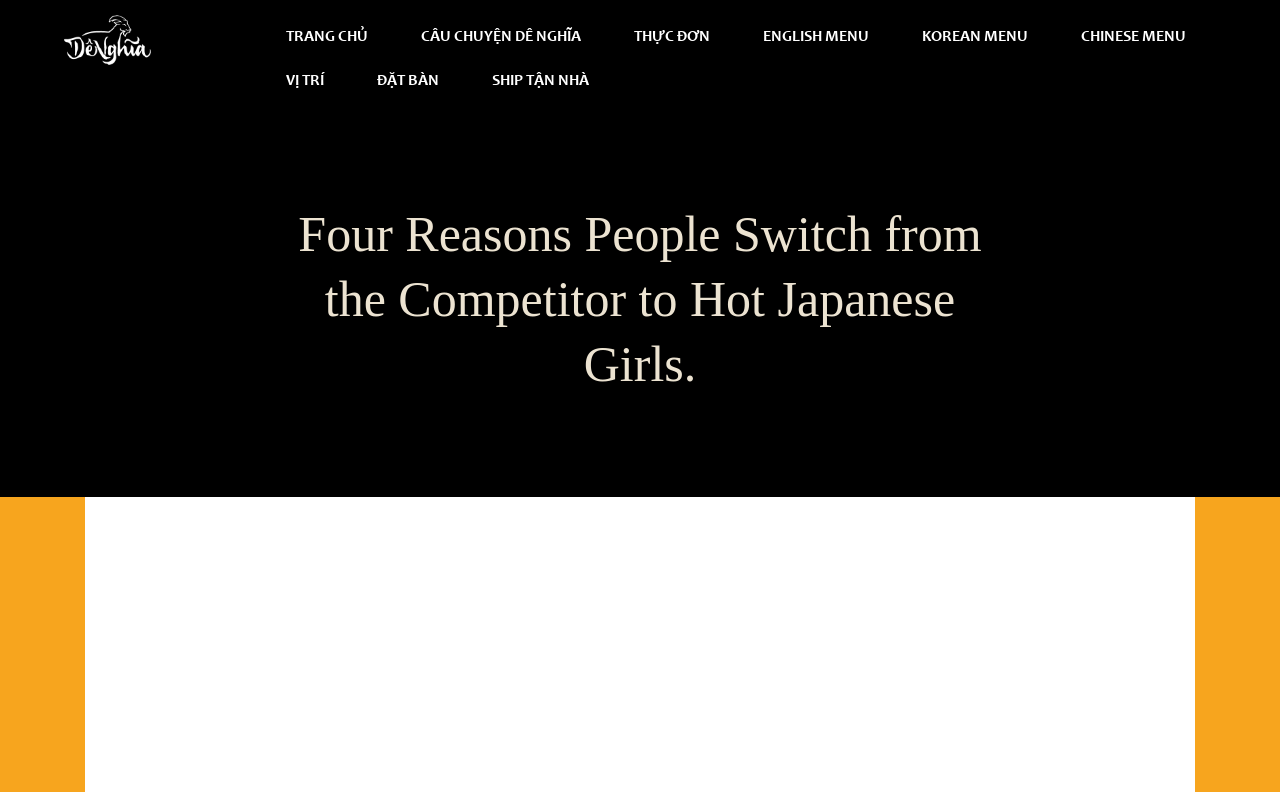Determine the bounding box coordinates for the element that should be clicked to follow this instruction: "go to trang chủ". The coordinates should be given as four float numbers between 0 and 1, in the format [left, top, right, bottom].

[0.223, 0.032, 0.288, 0.062]